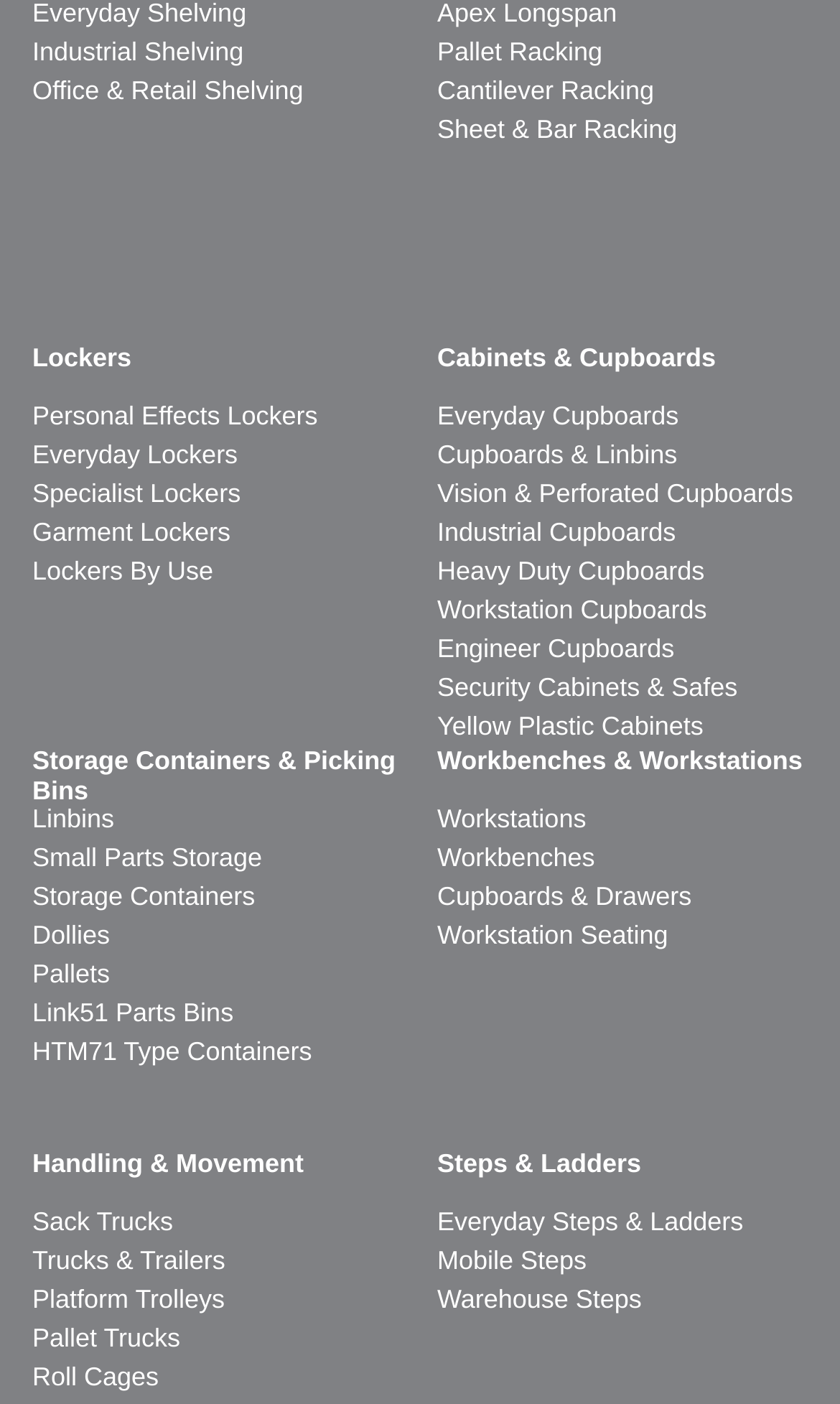Determine the bounding box coordinates of the element that should be clicked to execute the following command: "Check the boat, watercraft and dock rentals".

None